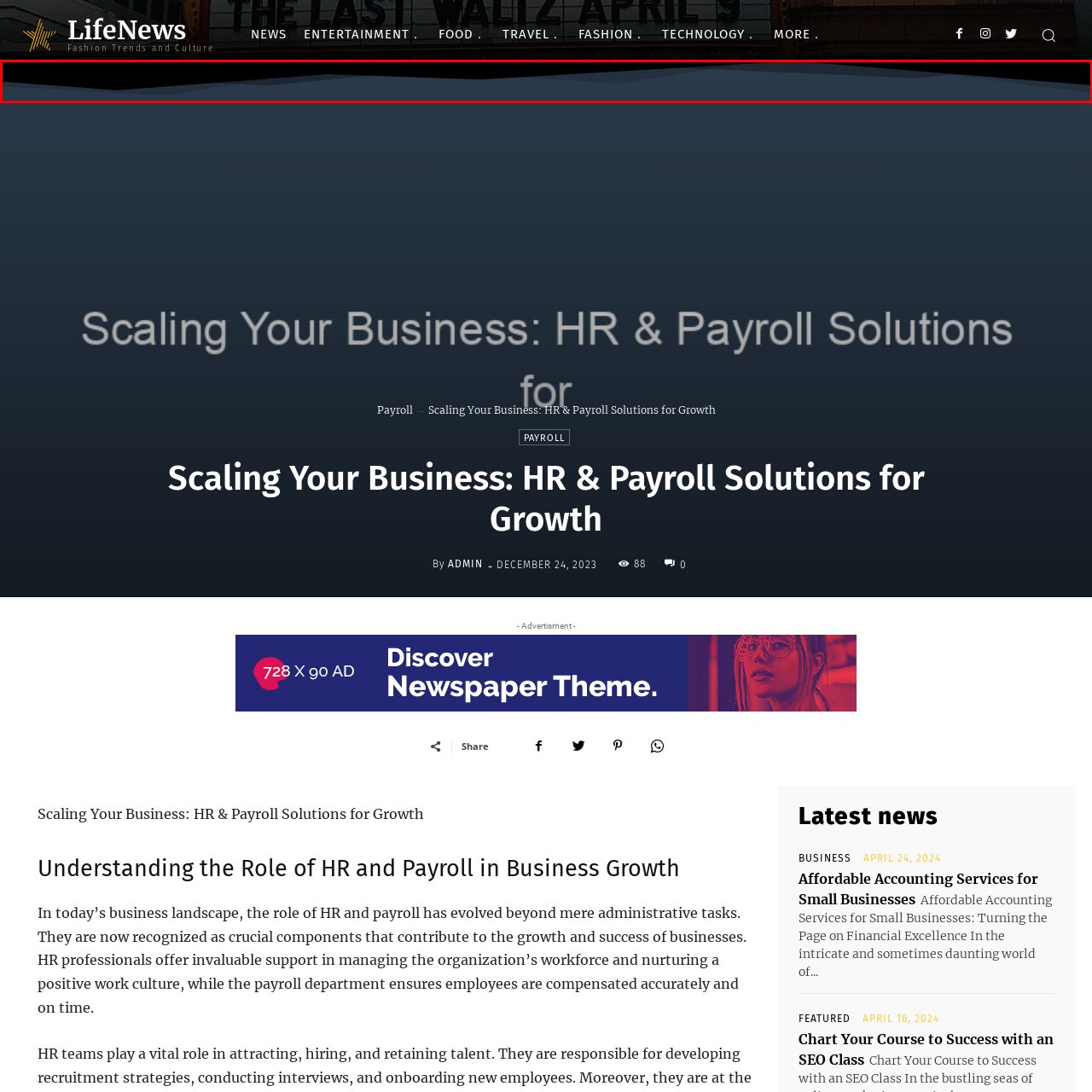Create a detailed narrative describing the image bounded by the red box.

The image features a sleek, modern design element, characterized by a smooth, gradient transition that mimics rolling waves or mountain contours beneath a dark sky. This component serves as a visual anchor in the context of a blog titled "Scaling Your Business: HR & Payroll Solutions for Growth." Positioned at the top of the page, it subtly enhances the overall aesthetic while framing the content below. The design reflects a professional and polished theme, aligning with the themes of business growth and development explored in the blog.